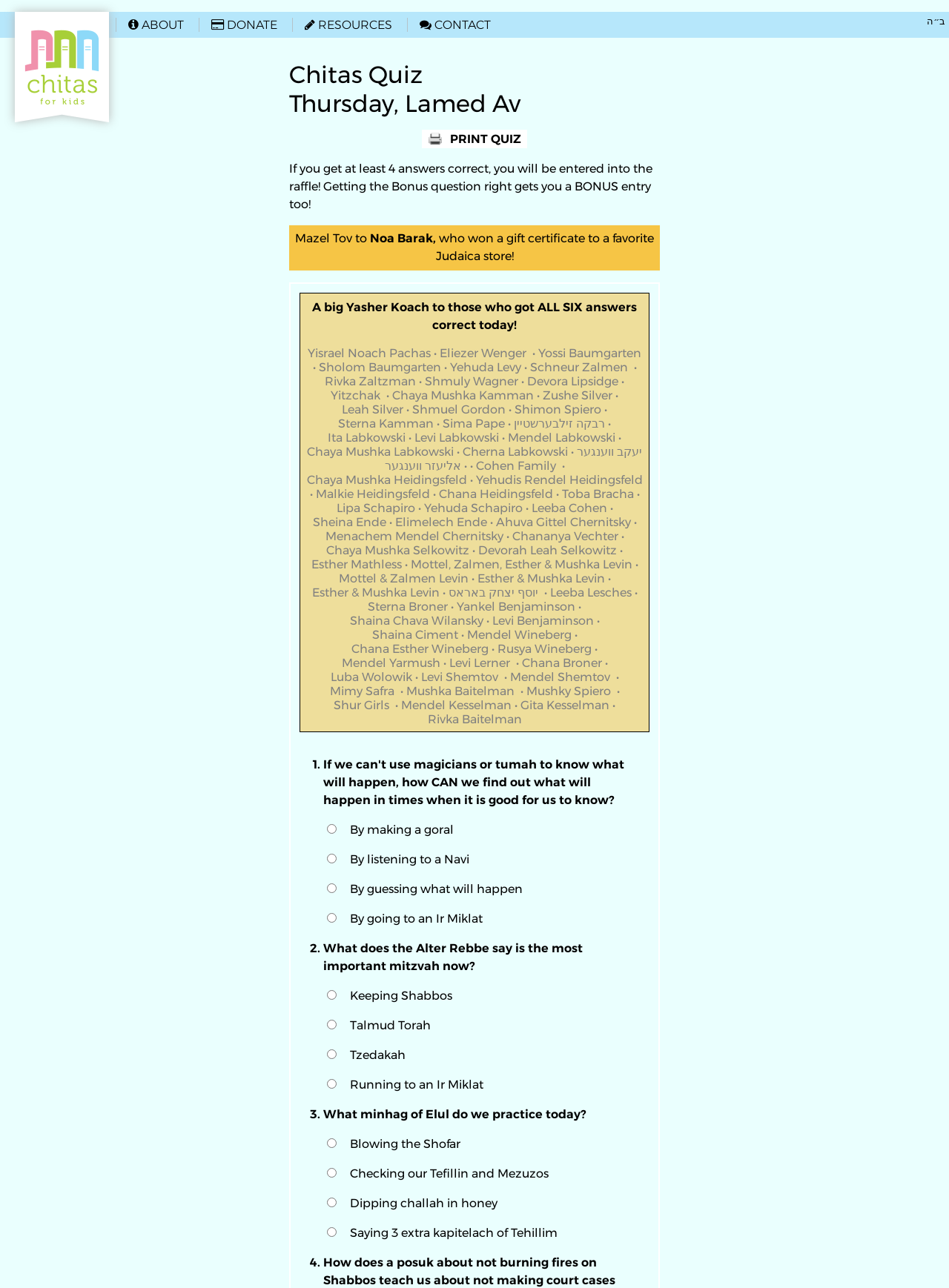Find the bounding box coordinates for the UI element whose description is: " Contact". The coordinates should be four float numbers between 0 and 1, in the format [left, top, right, bottom].

[0.429, 0.014, 0.517, 0.025]